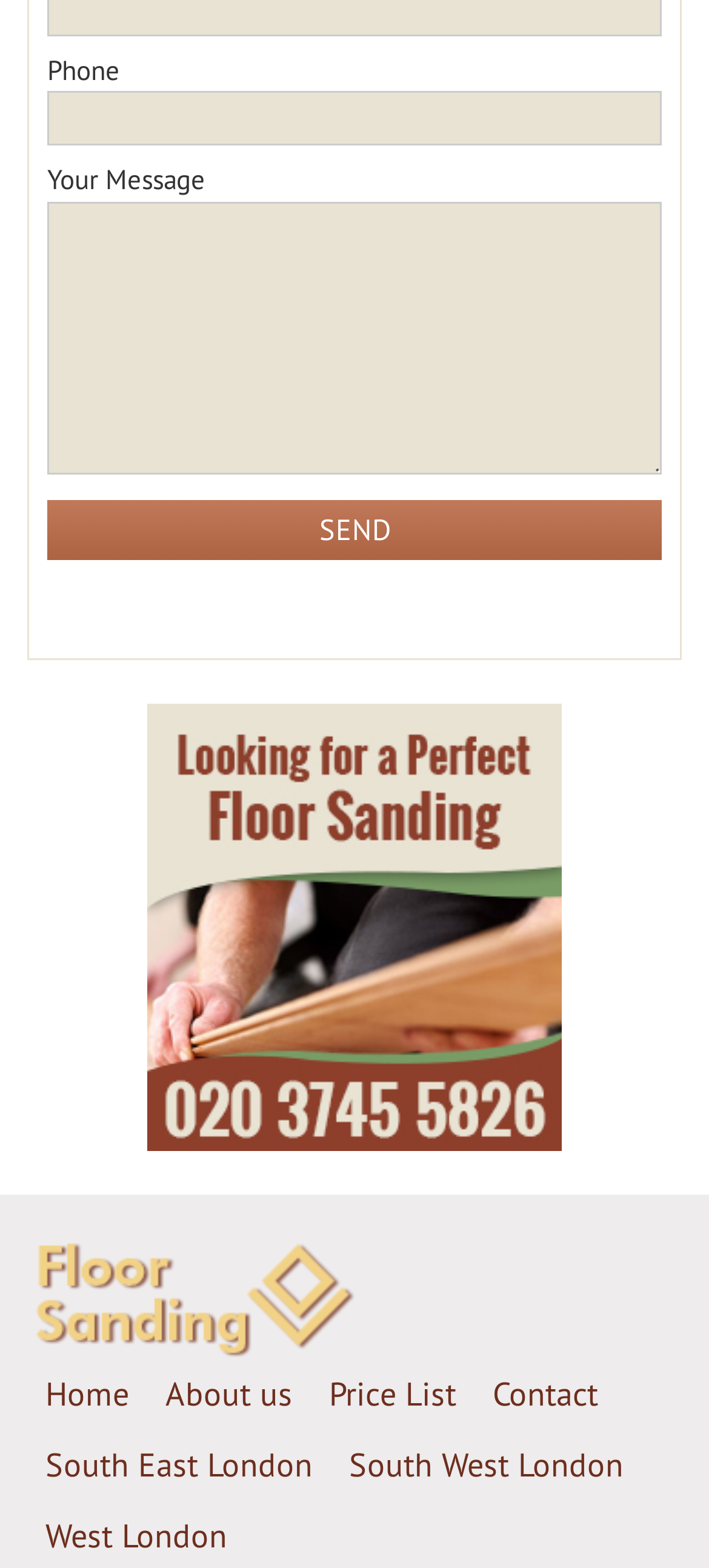Please examine the image and answer the question with a detailed explanation:
What is the purpose of the textbox at the top?

The textbox at the top has a label 'Phone' and is required, indicating that it is meant to input a phone number, likely for contact or registration purposes.